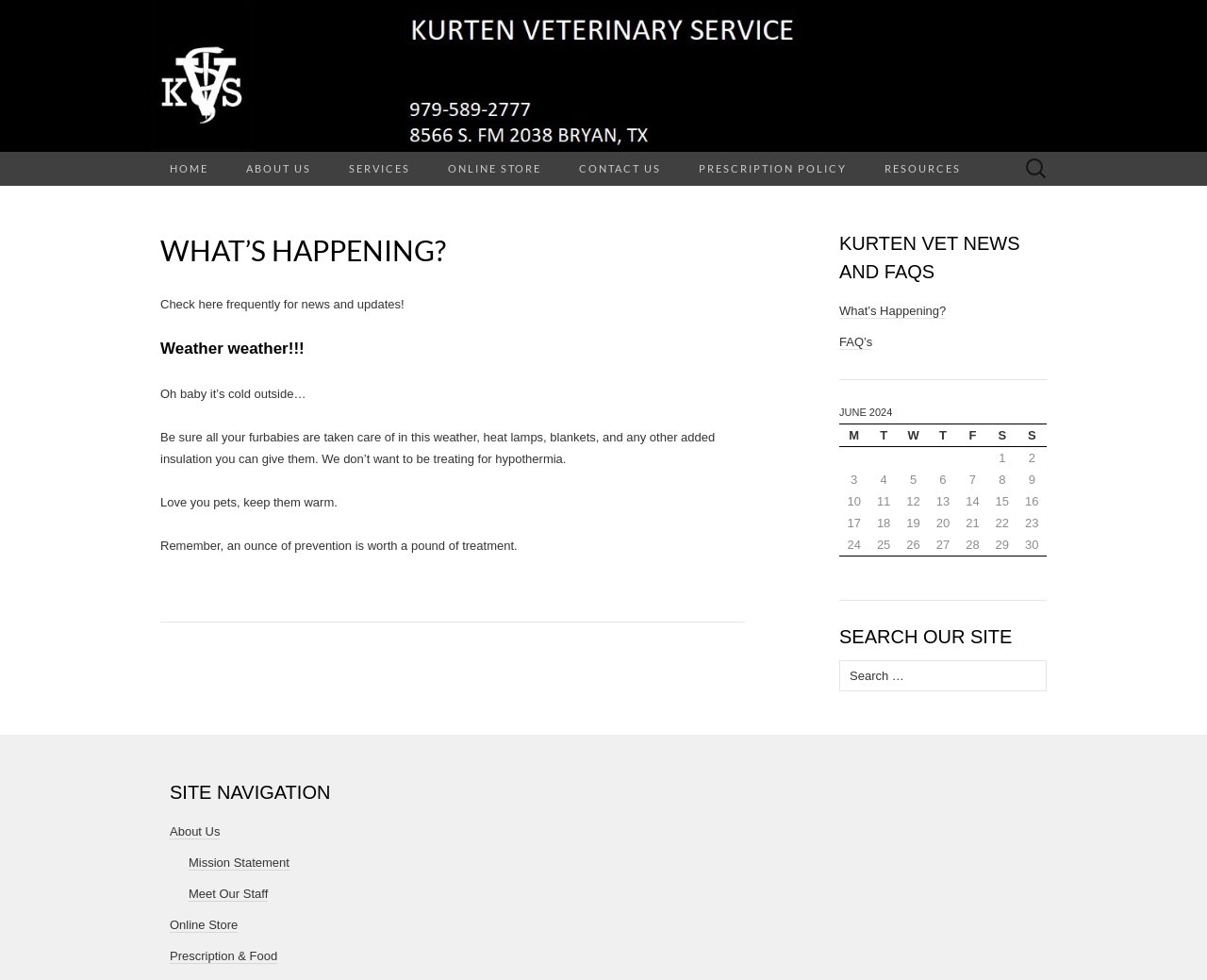Determine the bounding box coordinates (top-left x, top-left y, bottom-right x, bottom-right y) of the UI element described in the following text: Learn more

None